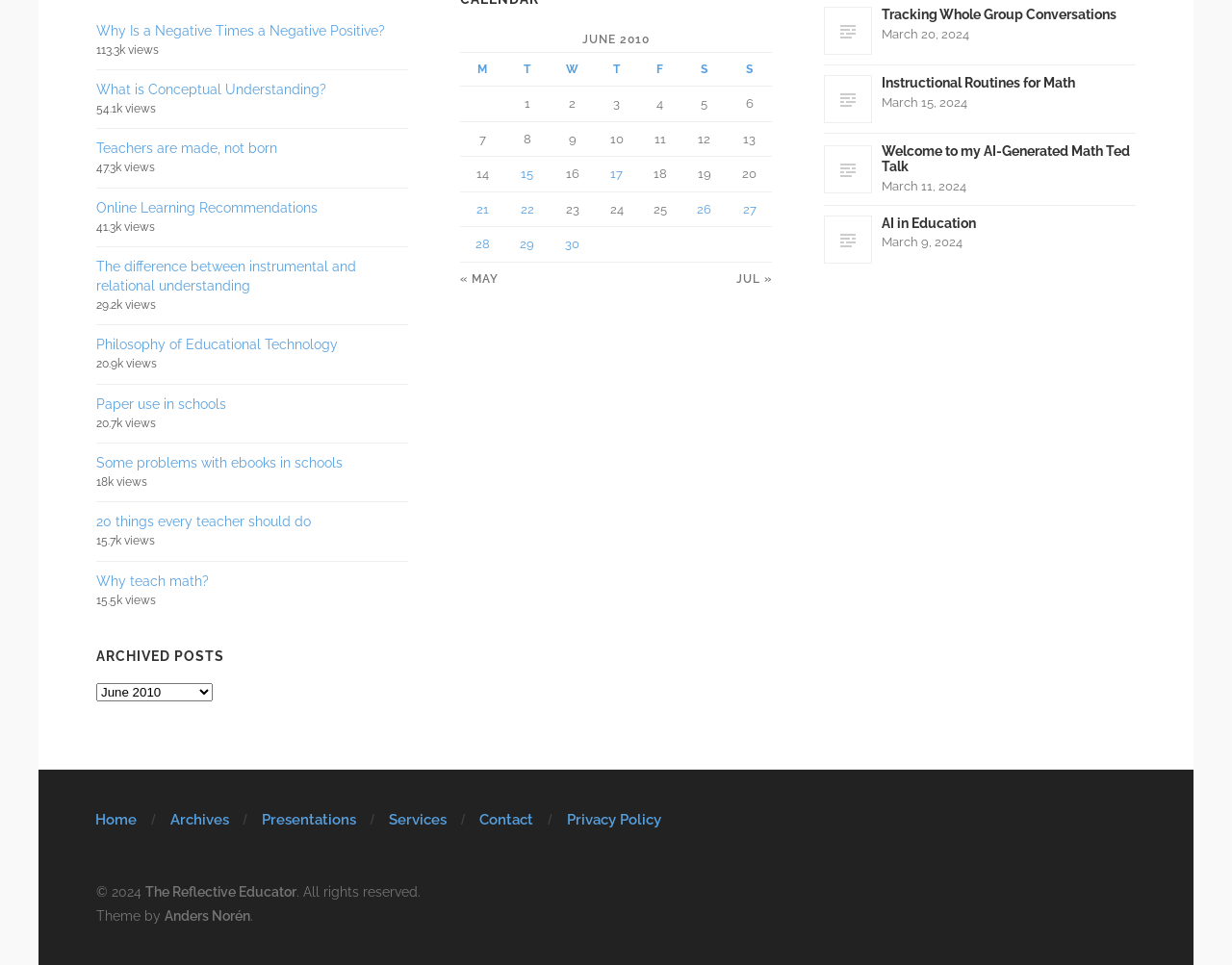Can you find the bounding box coordinates for the element to click on to achieve the instruction: "Click on 'Why Is a Negative Times a Negative Positive?' link"?

[0.078, 0.022, 0.312, 0.039]